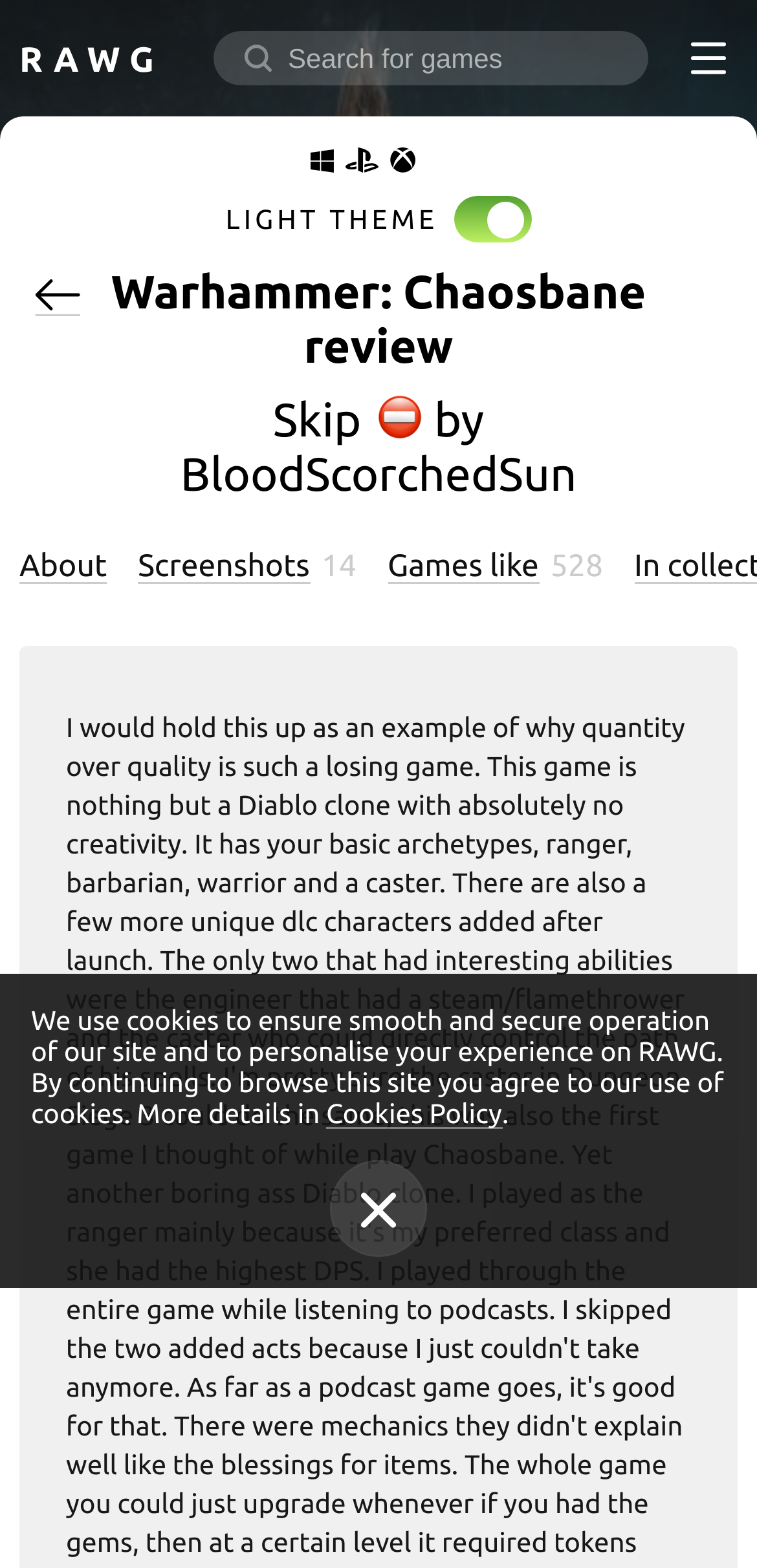How many screenshots are available for this game?
Answer the question with a single word or phrase, referring to the image.

Not specified